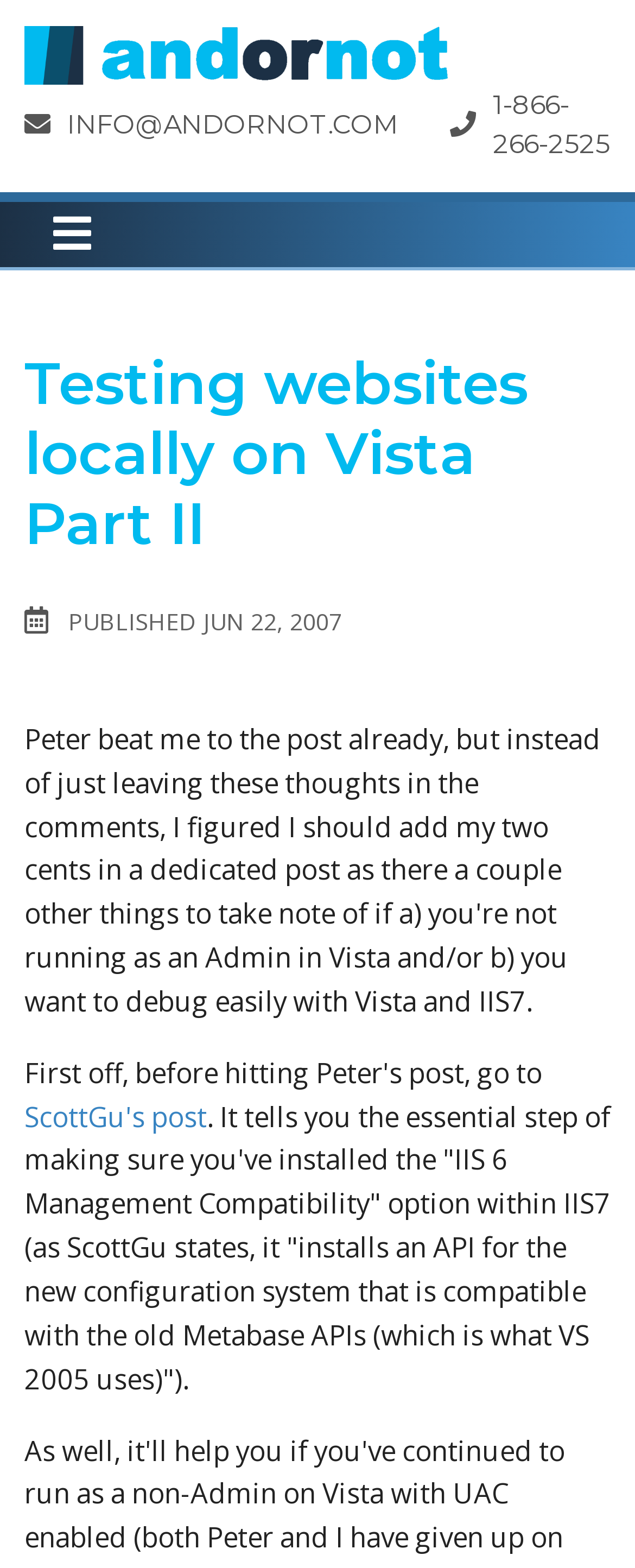Using the format (top-left x, top-left y, bottom-right x, bottom-right y), provide the bounding box coordinates for the described UI element. All values should be floating point numbers between 0 and 1: ScottGu's post

[0.038, 0.7, 0.326, 0.724]